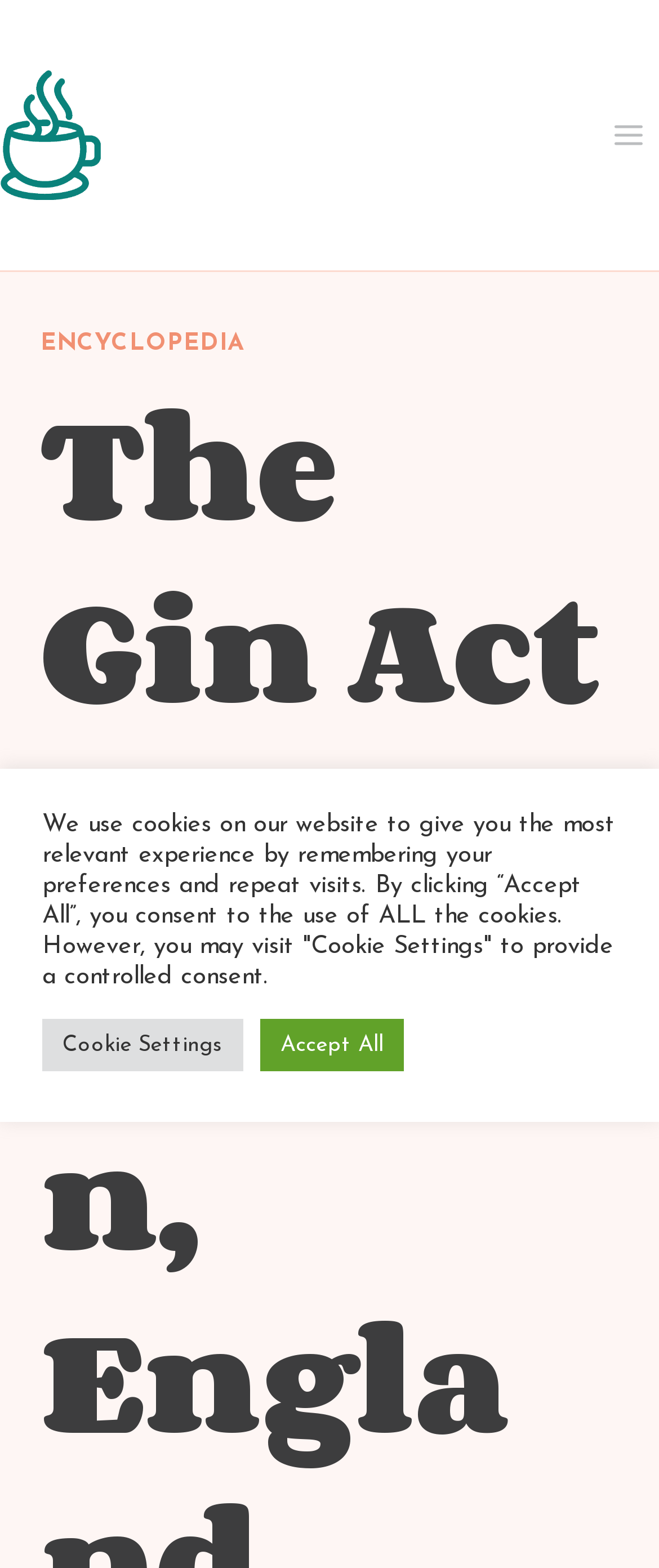Write an exhaustive caption that covers the webpage's main aspects.

The webpage is about the Gin Act of 1751 in London, England. At the top left corner, there is a link and an image, both with the text "Encyclopedia.Migrationlaw.Org", which appears to be the website's logo. 

On the top right corner, there is a button labeled "Open menu" that is not expanded. When expanded, it reveals a link labeled "ENCYCLOPEDIA". 

Below the top section, there is a notification bar with a static text that informs users about the website's cookie policy. The text explains that the website uses cookies to provide a personalized experience and offers options to consent to the use of cookies. 

Within the notification bar, there are two buttons: "Cookie Settings" on the left and "Accept All" on the right. These buttons allow users to manage their cookie preferences.